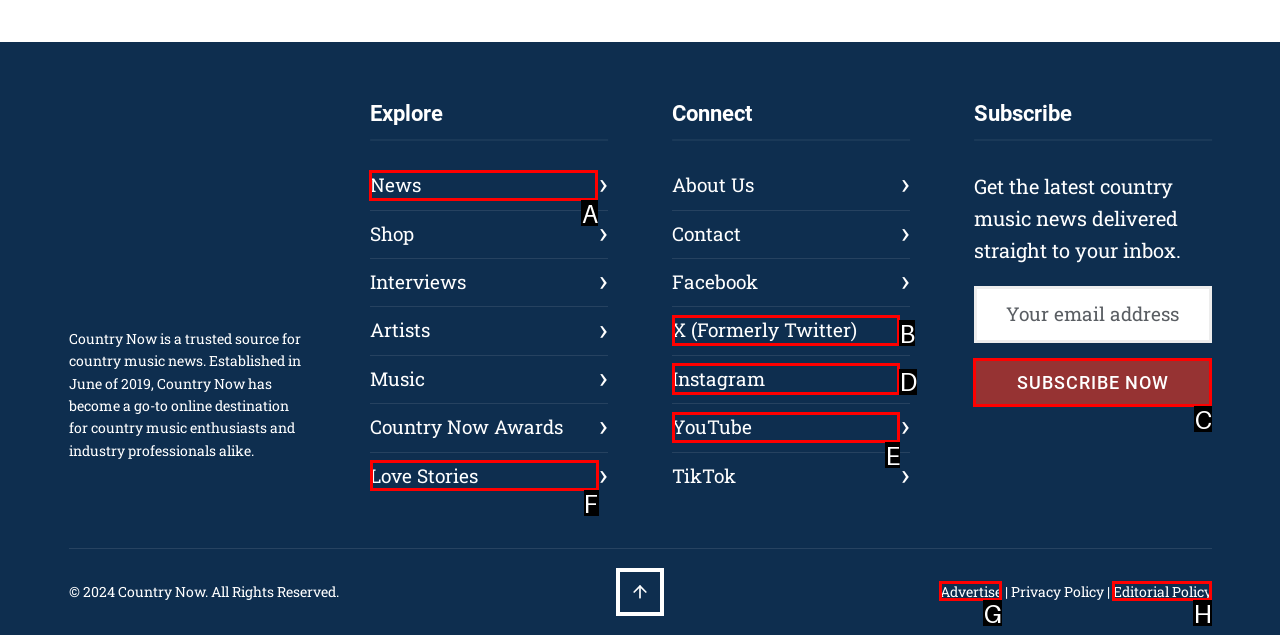Choose the HTML element to click for this instruction: go to RECIPES Answer with the letter of the correct choice from the given options.

None